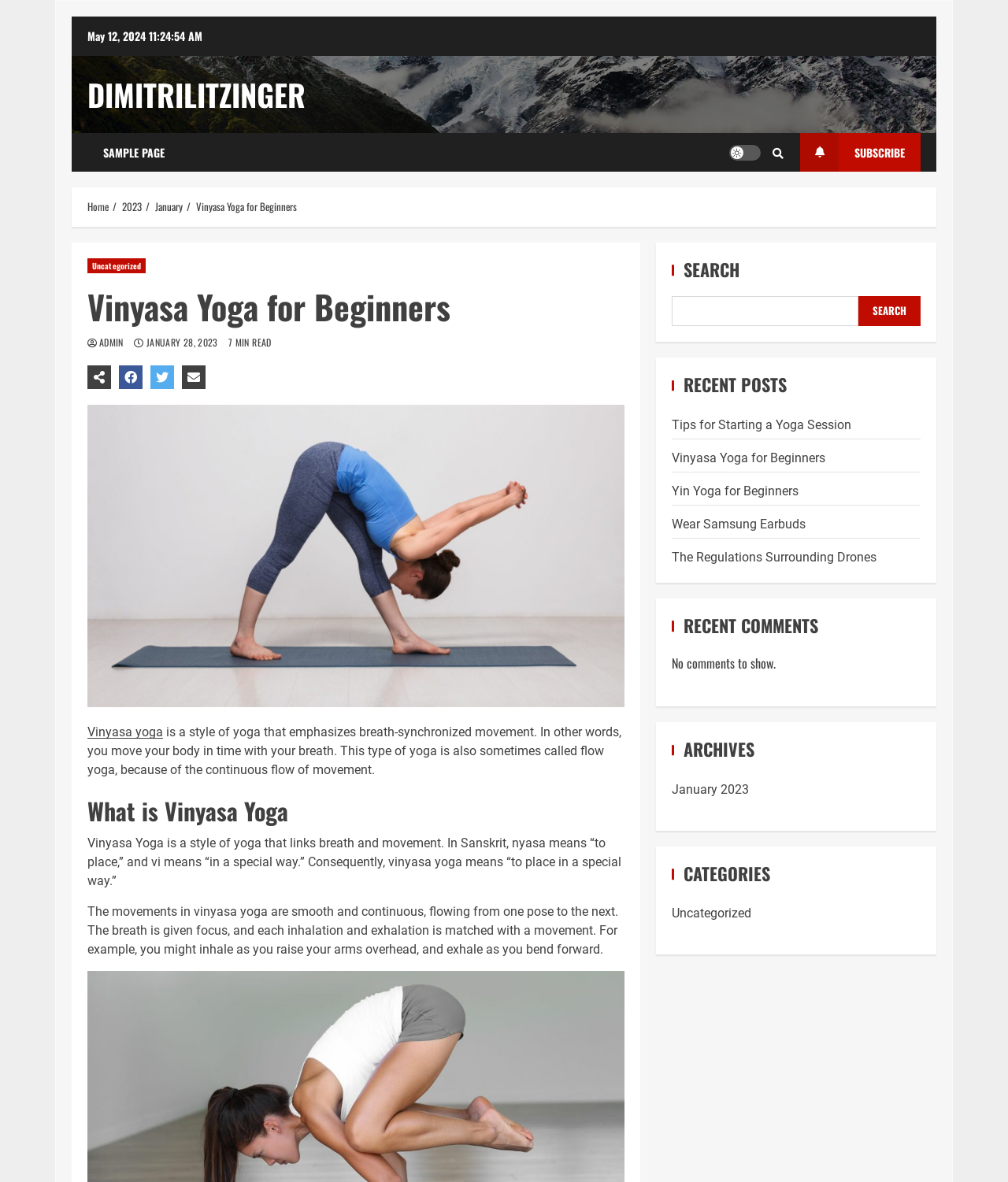Pinpoint the bounding box coordinates for the area that should be clicked to perform the following instruction: "Search for something".

[0.666, 0.251, 0.851, 0.276]